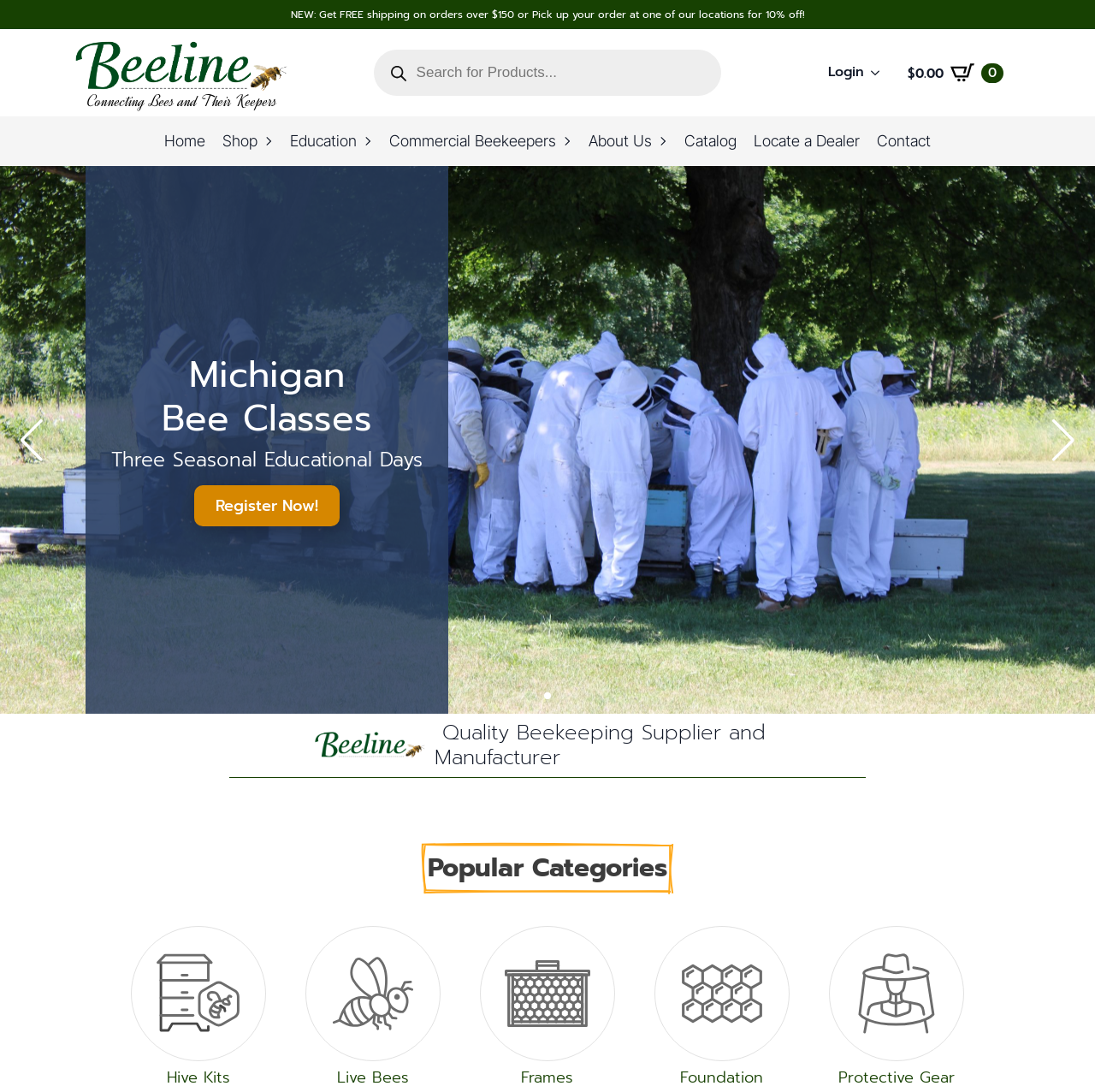Please provide a brief answer to the following inquiry using a single word or phrase:
What is the main purpose of this website?

Beekeeping supplies